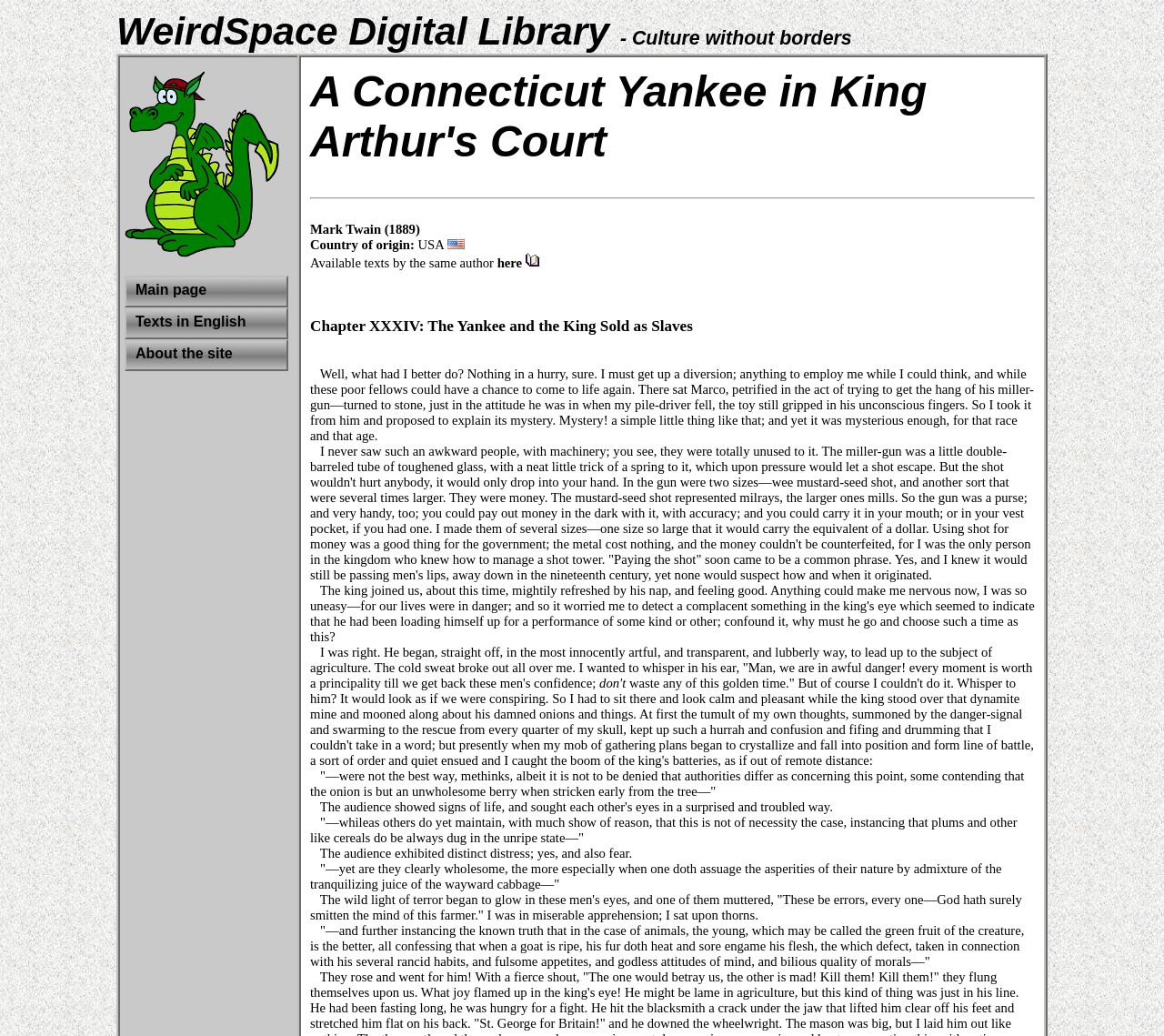Provide the bounding box coordinates of the HTML element described by the text: "Main page".

[0.107, 0.266, 0.248, 0.297]